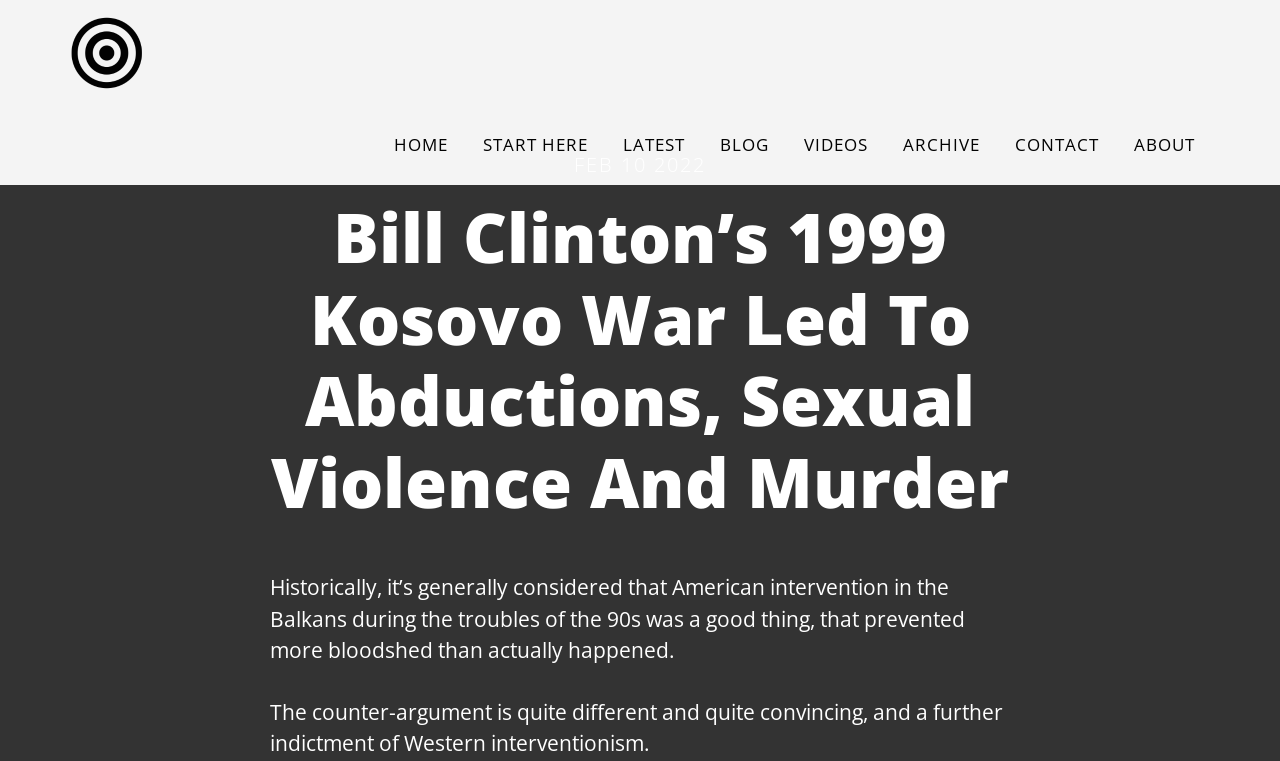How many paragraphs of text are there?
Using the image, give a concise answer in the form of a single word or short phrase.

2